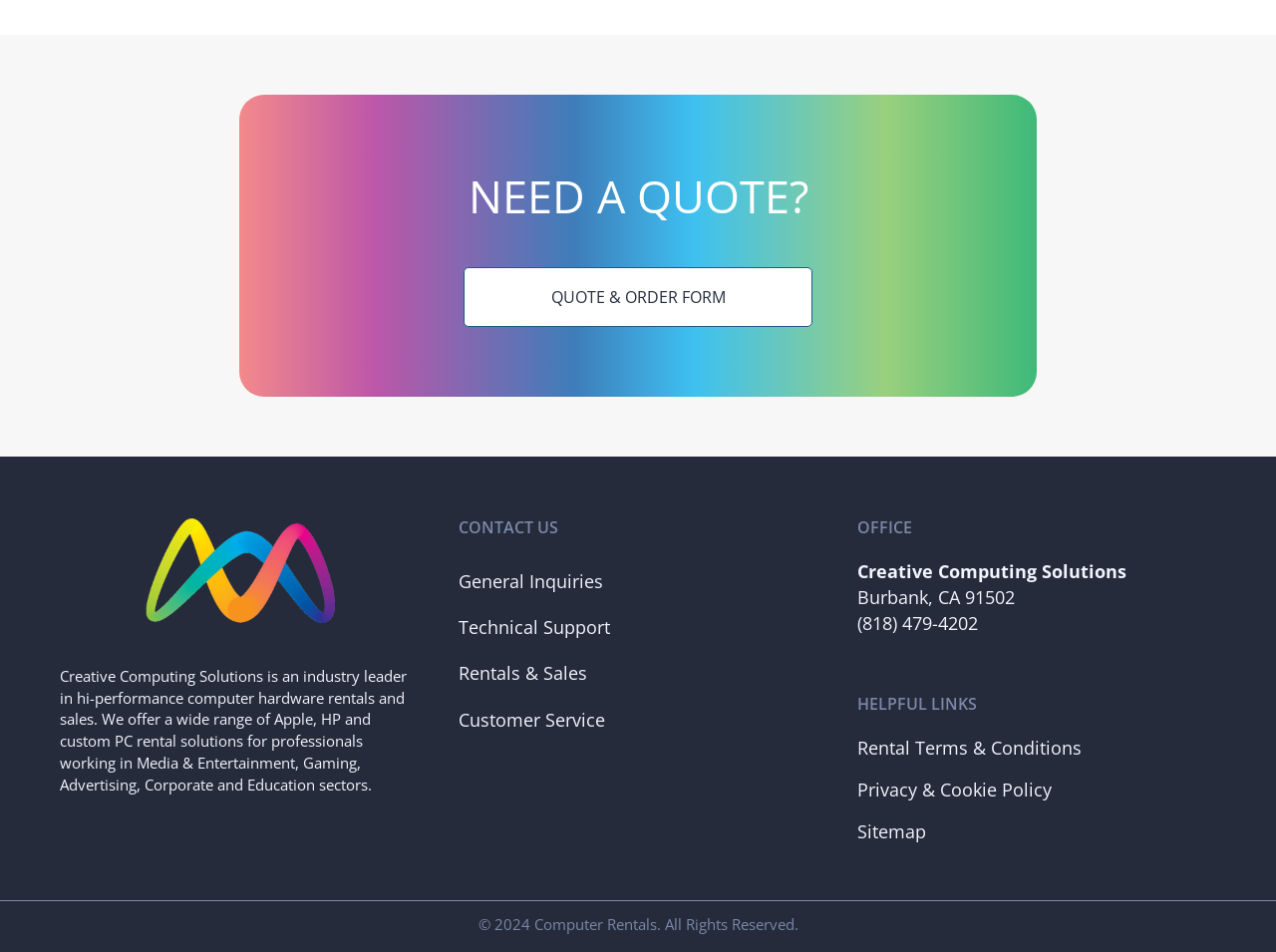Please determine the bounding box coordinates of the element to click on in order to accomplish the following task: "View rental terms and conditions". Ensure the coordinates are four float numbers ranging from 0 to 1, i.e., [left, top, right, bottom].

[0.672, 0.773, 0.848, 0.798]